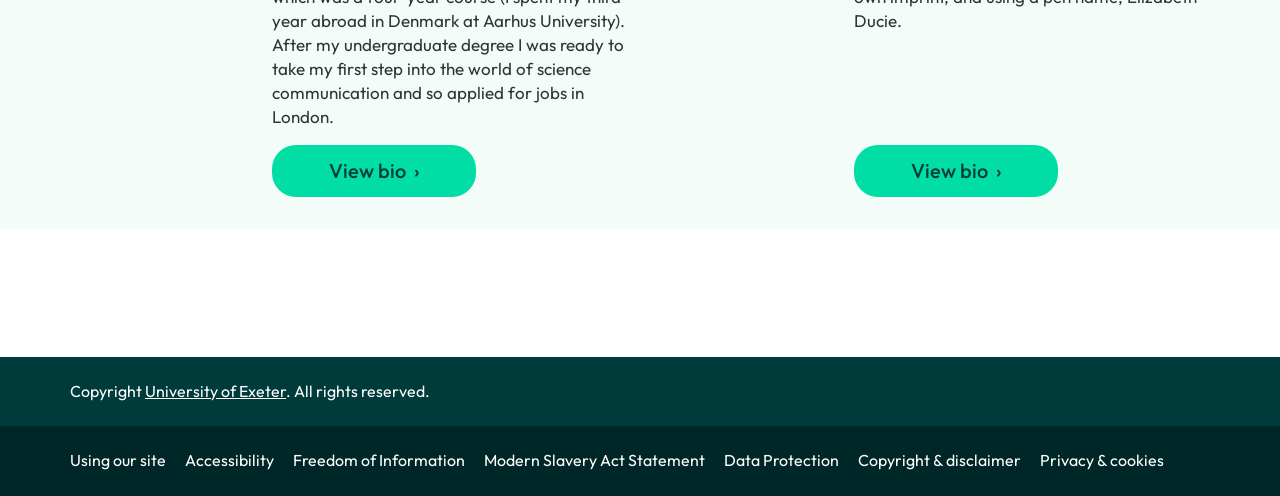Please find the bounding box for the UI element described by: "Accessibility".

[0.145, 0.908, 0.227, 0.948]